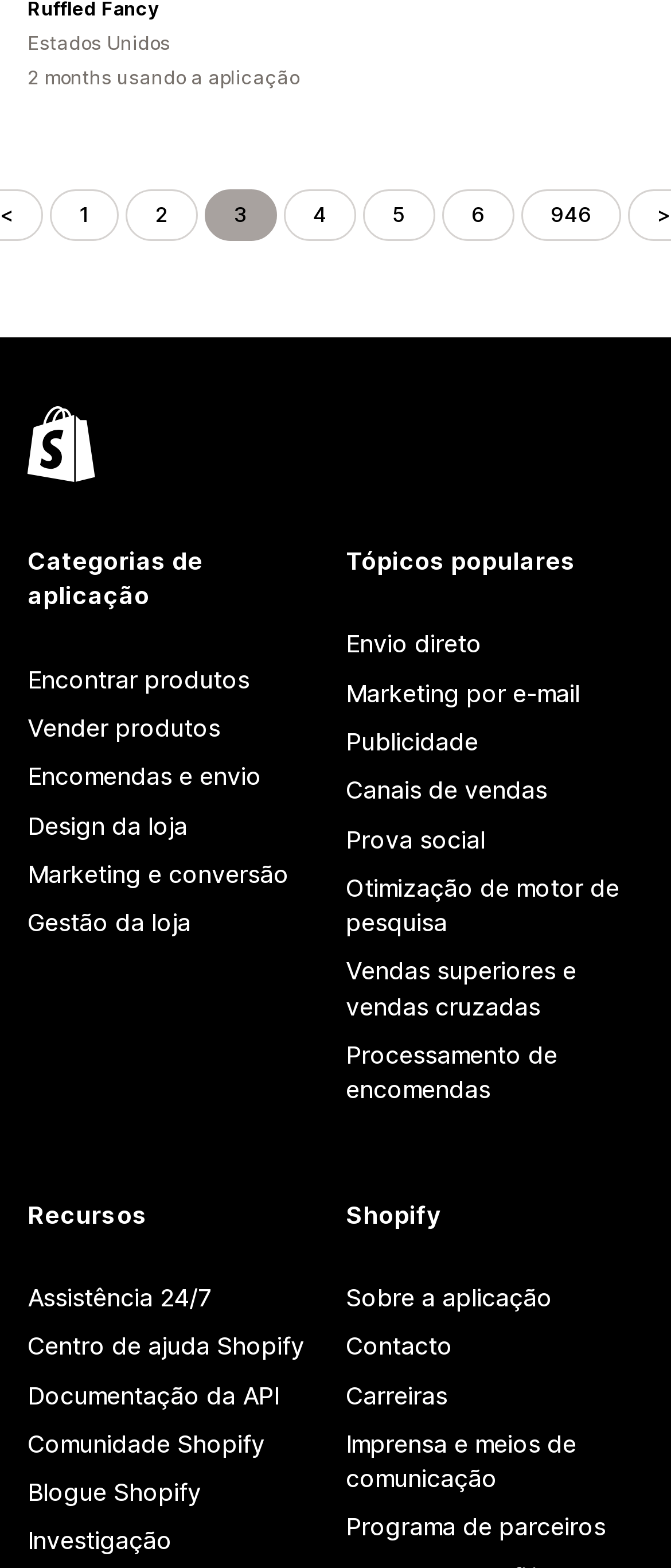Locate the bounding box coordinates of the clickable area to execute the instruction: "Find products". Provide the coordinates as four float numbers between 0 and 1, represented as [left, top, right, bottom].

[0.041, 0.418, 0.485, 0.449]